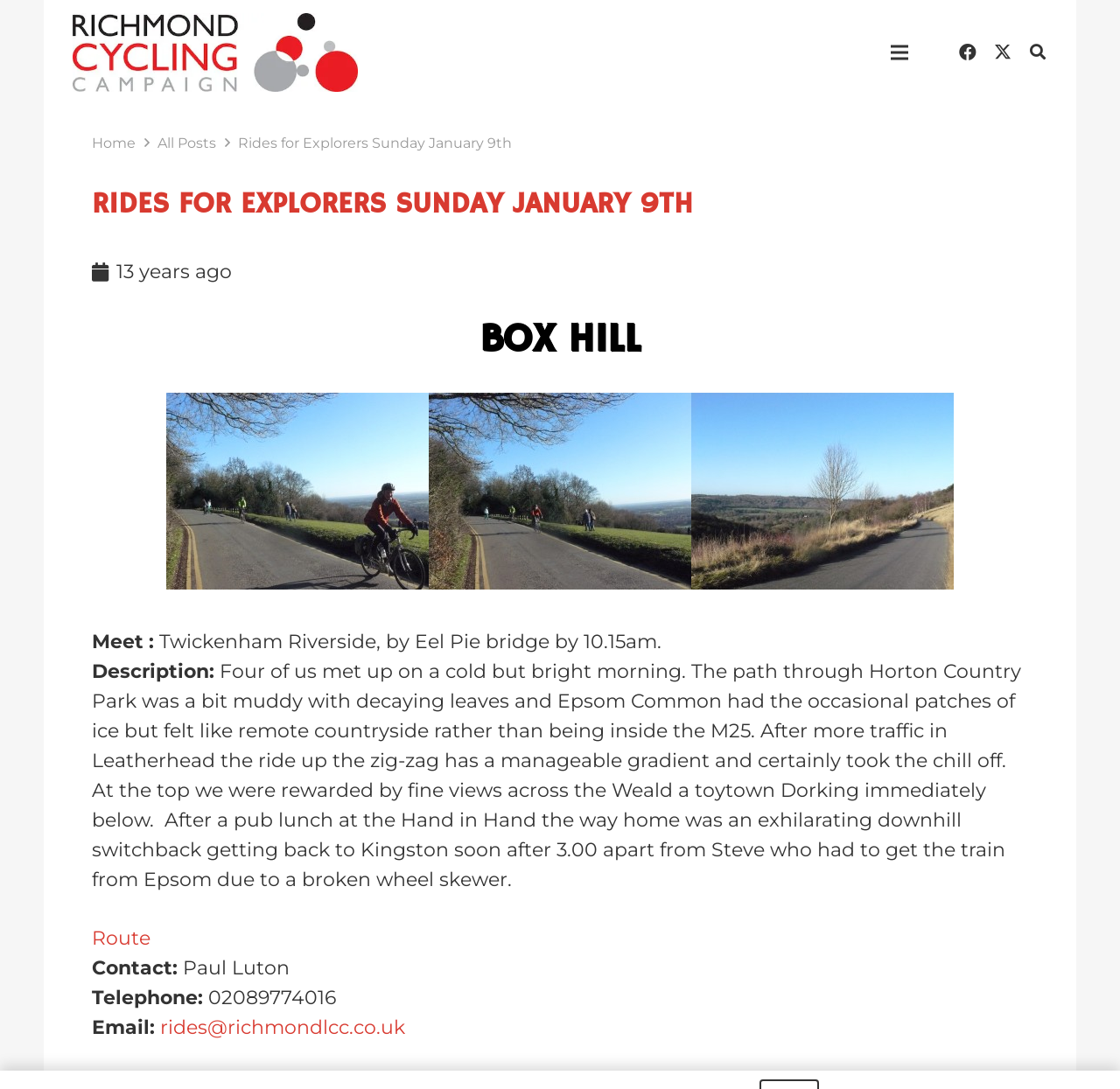Using the provided description parent_node: Home aria-label="Menu", find the bounding box coordinates for the UI element. Provide the coordinates in (top-left x, top-left y, bottom-right x, bottom-right y) format, ensuring all values are between 0 and 1.

[0.782, 0.028, 0.825, 0.068]